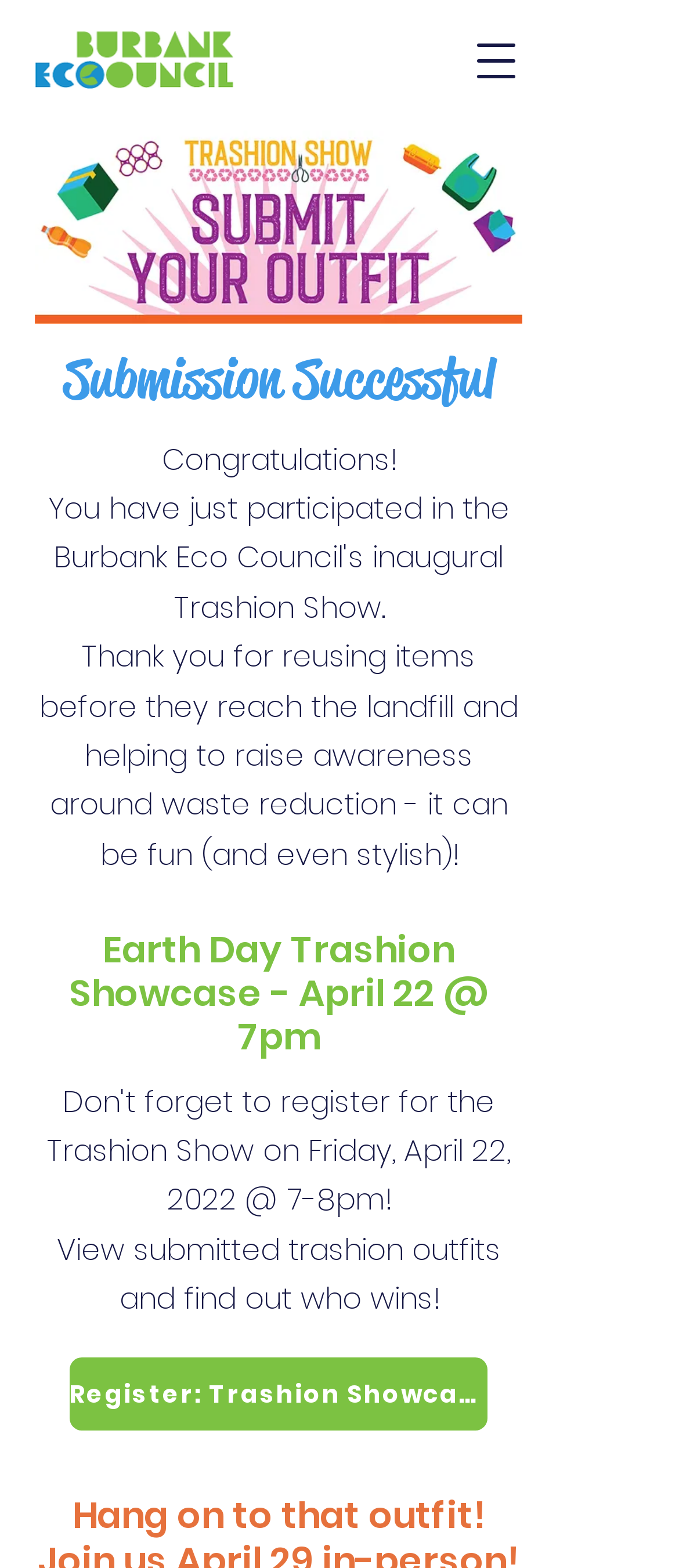Determine the bounding box coordinates of the UI element described by: "Register: Trashion Showcase".

[0.103, 0.866, 0.718, 0.913]